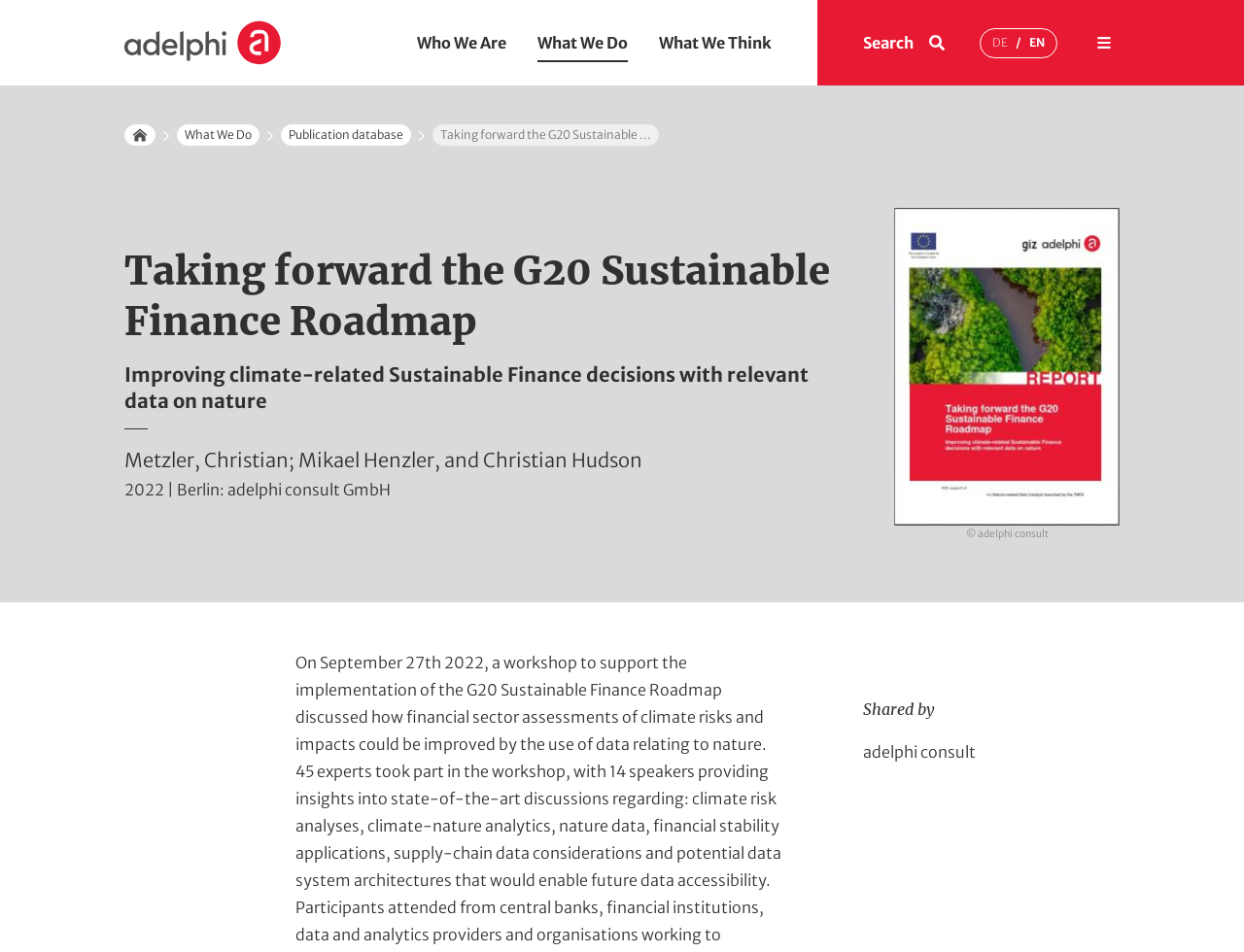Offer a comprehensive description of the webpage’s content and structure.

The webpage is about a workshop report titled "Taking forward the G20 Sustainable Finance Roadmap" and is hosted by adelphi consult GmbH. At the top left corner, there are five navigation links: "Home", "Who We Are", "What We Do", "What We Think", and a search button with a magnifying glass icon. To the right of the search button, there are two language options: "DE" (German) and "EN" (English). A menu toggle button is located at the top right corner.

Below the navigation links, there is a breadcrumb navigation section that shows the current page's location within the website's hierarchy. It consists of four links: "Home", "What We Do", "Publication database", and the current page's title.

The main content of the webpage is divided into two sections. The left section contains the report's title, administrative title, and a brief description of the report. The title is "Taking forward the G20 Sustainable Finance Roadmap", and the description is "Improving climate-related Sustainable Finance decisions with relevant data on nature". The authors' names and the publication date are also listed.

The right section contains a cover image of the report, which takes up most of the space. Below the image, there is a footer section with a copyright notice and a blurb about the report. There is also a "Shared by" section with the name "adelphi consult".

Overall, the webpage has a simple and clean layout, with a focus on presenting the report's information and providing easy navigation to other parts of the website.